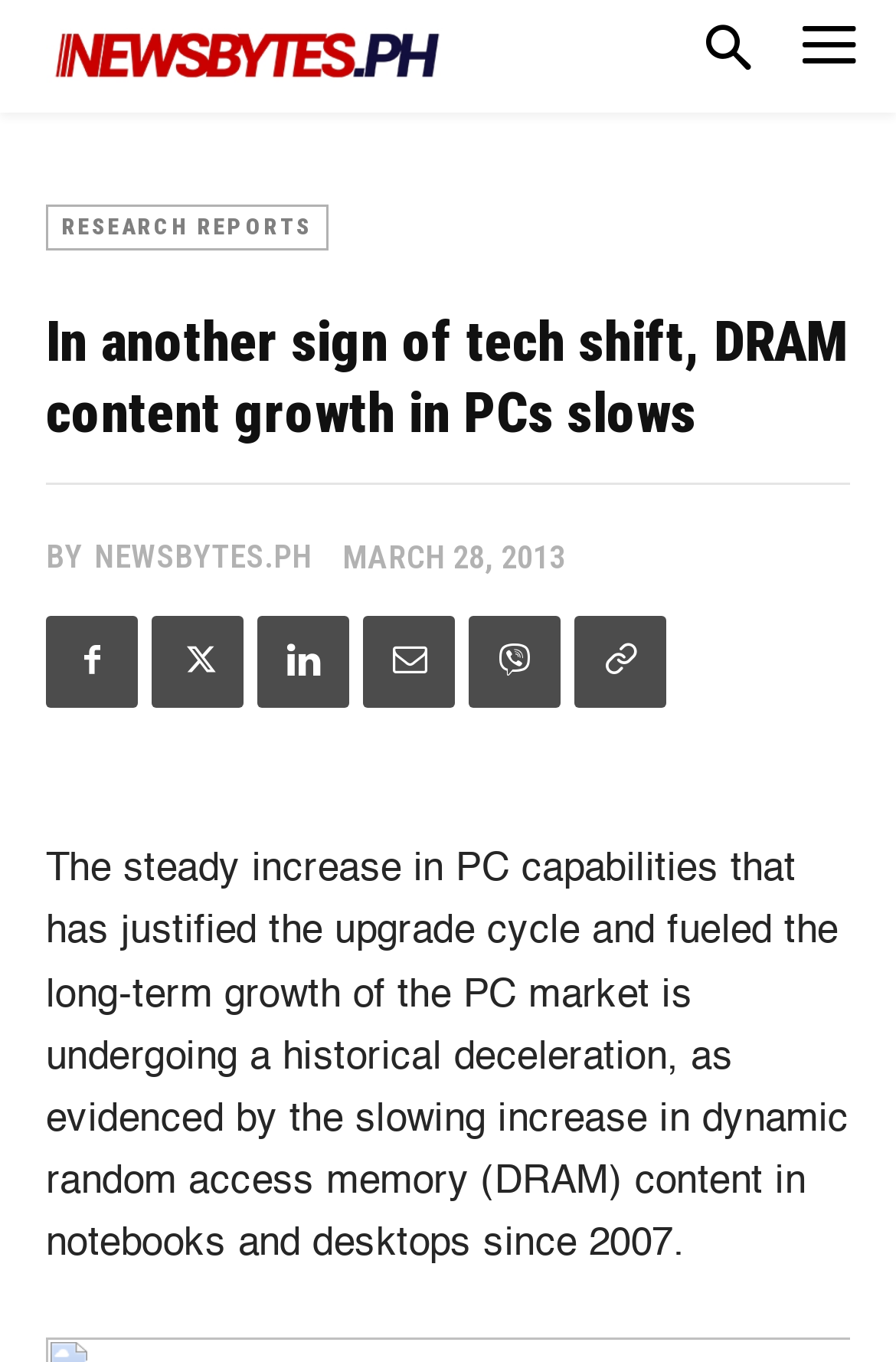Using a single word or phrase, answer the following question: 
What type of report is this?

RESEARCH REPORT